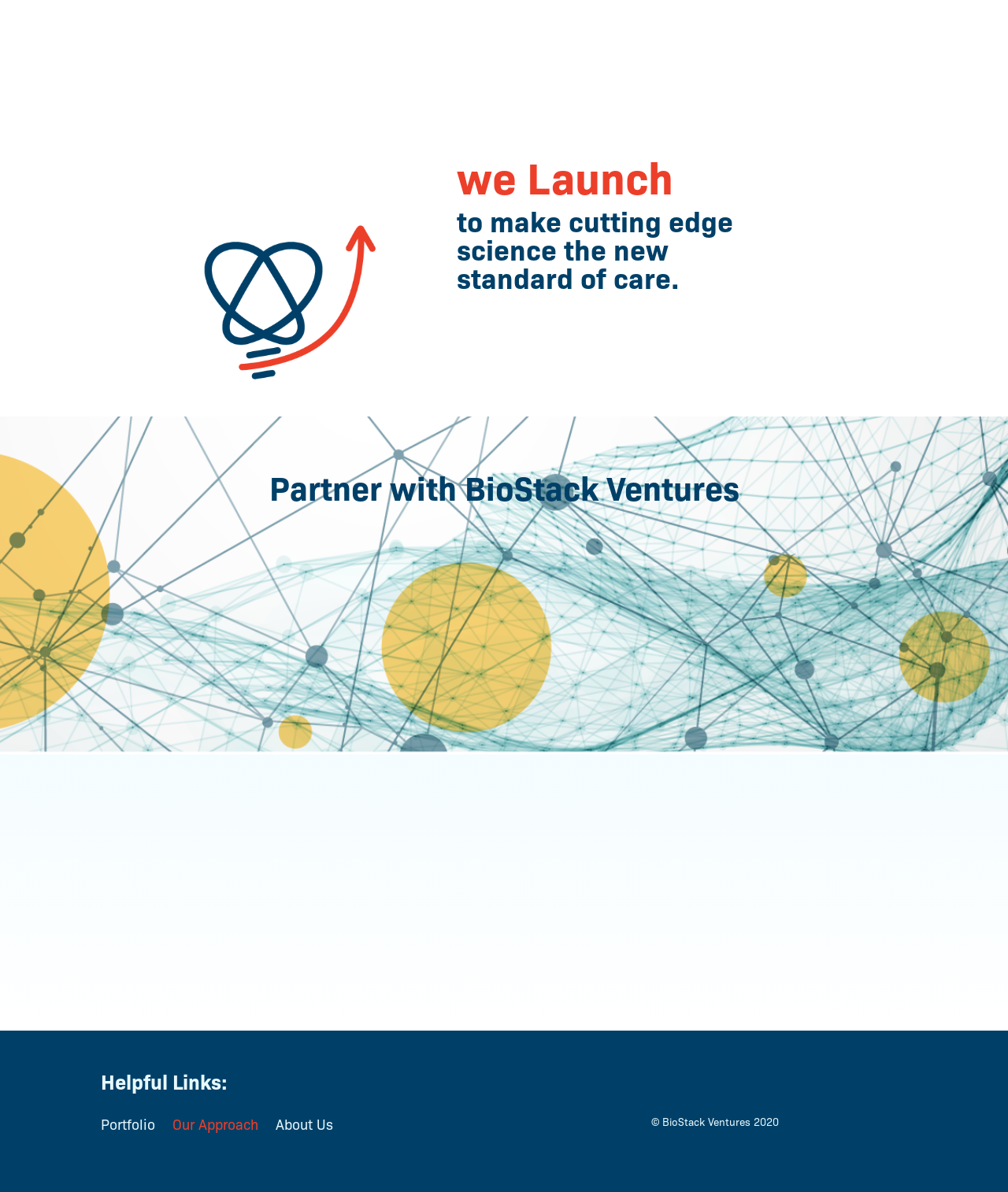Please identify the bounding box coordinates of the clickable region that I should interact with to perform the following instruction: "Partner with BioStack Ventures". The coordinates should be expressed as four float numbers between 0 and 1, i.e., [left, top, right, bottom].

[0.453, 0.395, 0.9, 0.429]